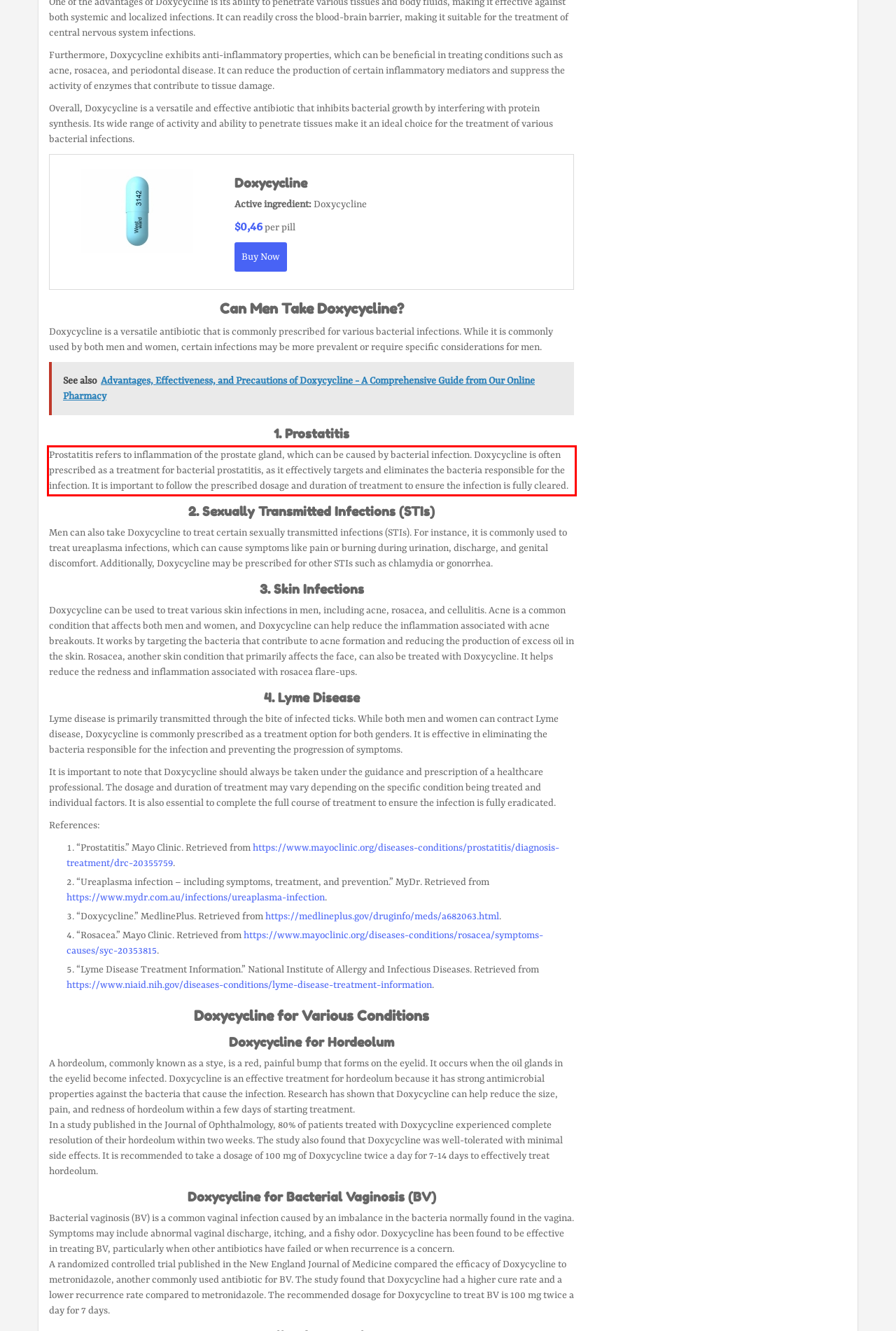You are presented with a screenshot containing a red rectangle. Extract the text found inside this red bounding box.

Prostatitis refers to inflammation of the prostate gland, which can be caused by bacterial infection. Doxycycline is often prescribed as a treatment for bacterial prostatitis, as it effectively targets and eliminates the bacteria responsible for the infection. It is important to follow the prescribed dosage and duration of treatment to ensure the infection is fully cleared.